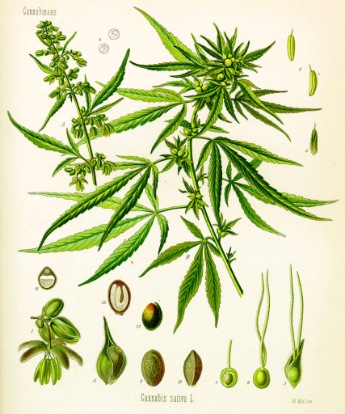What is the purpose of the small illustrations surrounding the central depiction?
Refer to the image and provide a thorough answer to the question.

The small illustrations of seeds and plant structures surrounding the central depiction of the Cannabis sativa plant serve to provide educational context, illustrating the diversity within the species and offering a more comprehensive understanding of the plant's various components.